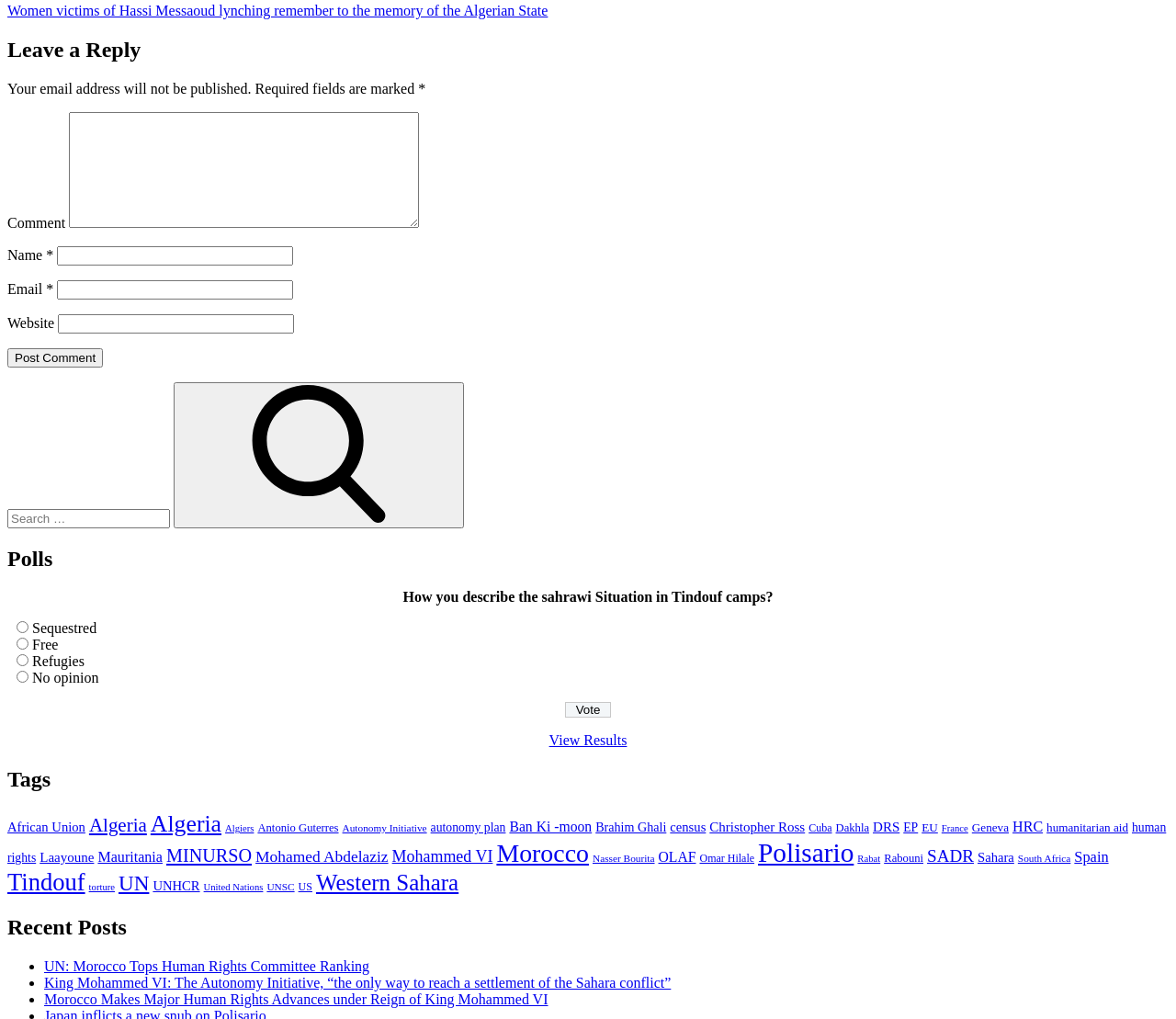What options are available for describing the Sahrawi situation in Tindouf camps? Analyze the screenshot and reply with just one word or a short phrase.

Sequestred, Free, Refugies, No opinion